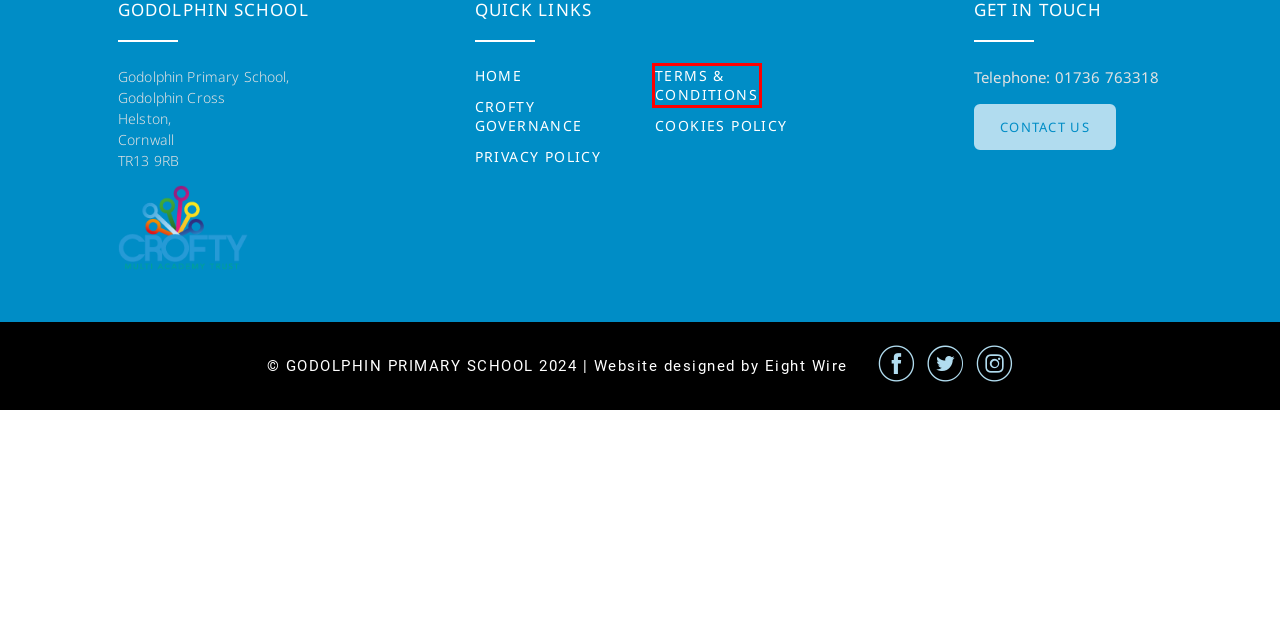Look at the screenshot of a webpage where a red bounding box surrounds a UI element. Your task is to select the best-matching webpage description for the new webpage after you click the element within the bounding box. The available options are:
A. Cookies Policy - Godolphin Primary School
B. Online Safety - Godolphin Primary School
C. Privacy Policy - Godolphin Primary School
D. Pupil Premium - Godolphin Primary School
E. Eight Wire | Full service creative marketing agency based in Falmouth
F. Terms & Conditions - Godolphin Primary School
G. School Emergency Closure - Godolphin Primary School
H. Welcome to The Crofty MAT - Crofty Multi Academy Trust

F